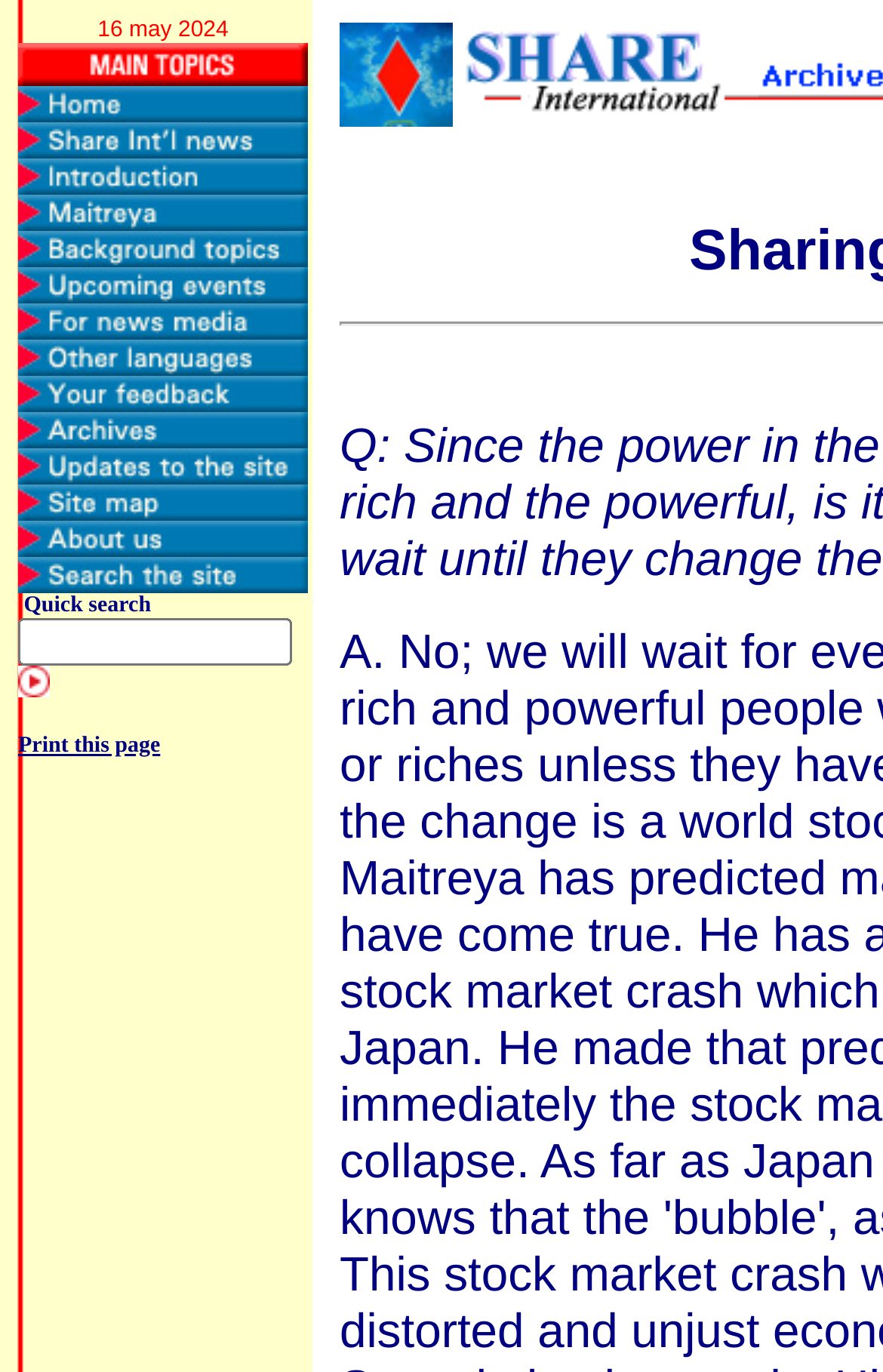Identify the bounding box for the element characterized by the following description: "Facebook".

None